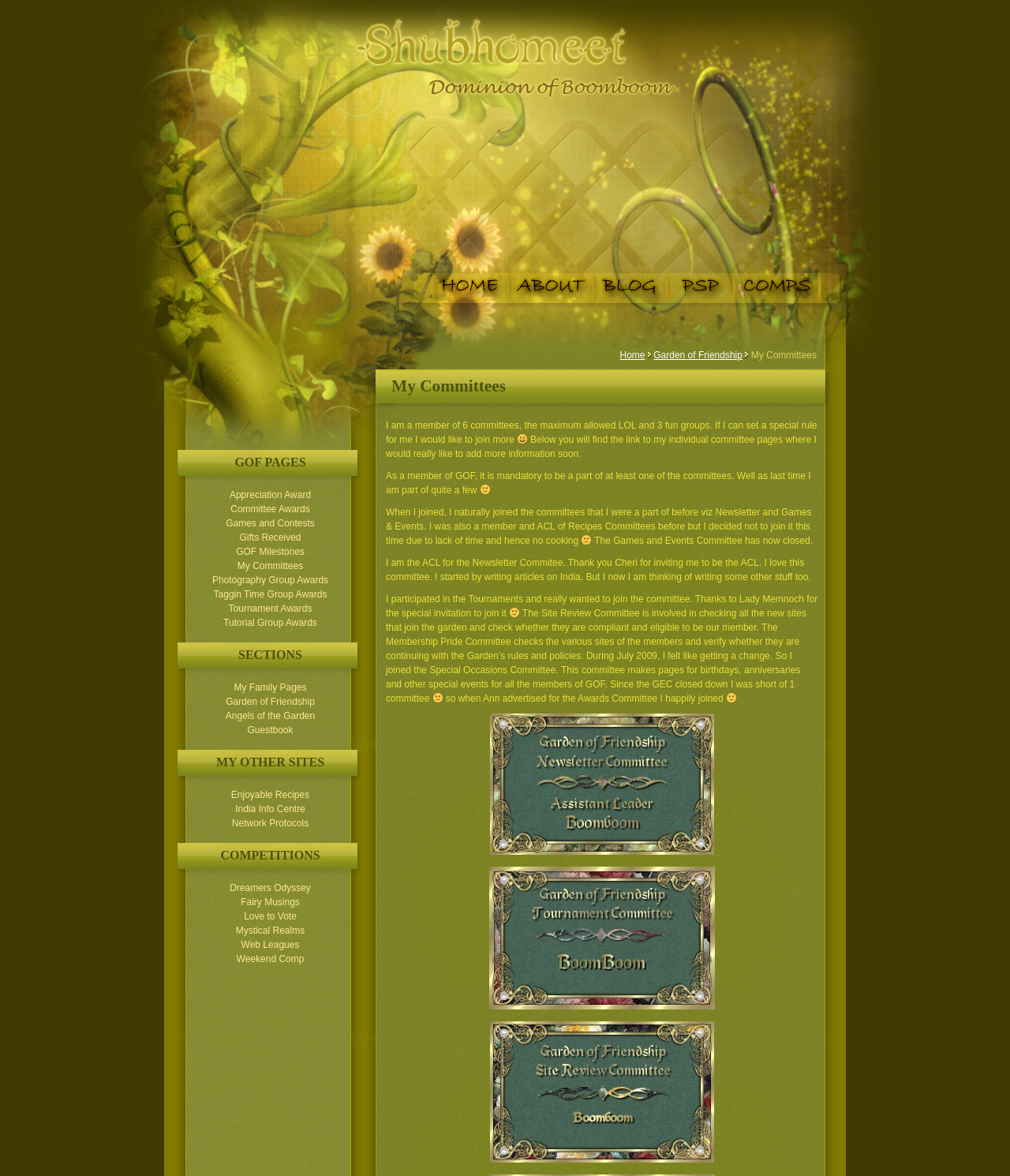Kindly determine the bounding box coordinates of the area that needs to be clicked to fulfill this instruction: "Read the 'Disclaimer'".

None